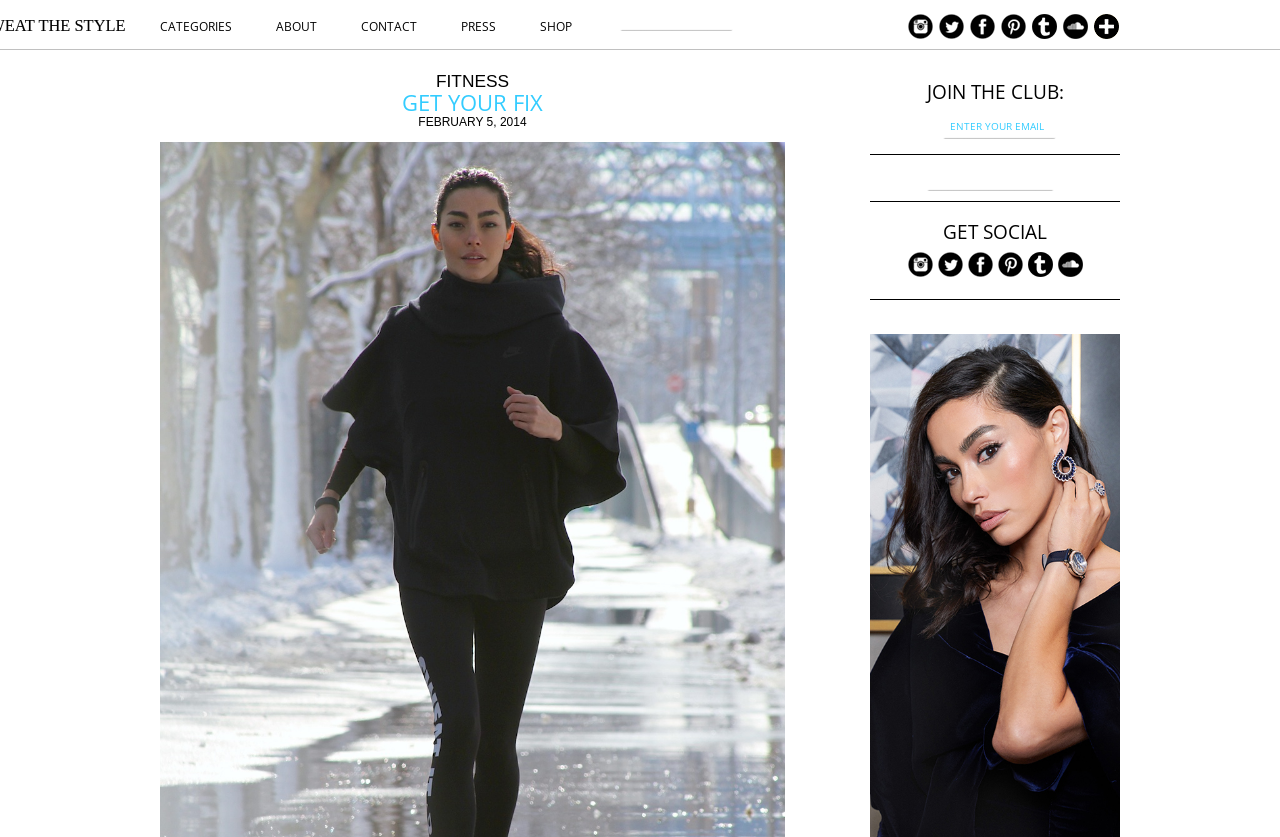What is the purpose of the textbox below 'JOIN THE CLUB:'?
Using the image as a reference, deliver a detailed and thorough answer to the question.

The textbox is located below the 'JOIN THE CLUB:' label and has a static text 'ENTER YOUR EMAIL' nearby, indicating that its purpose is to enter an email address.